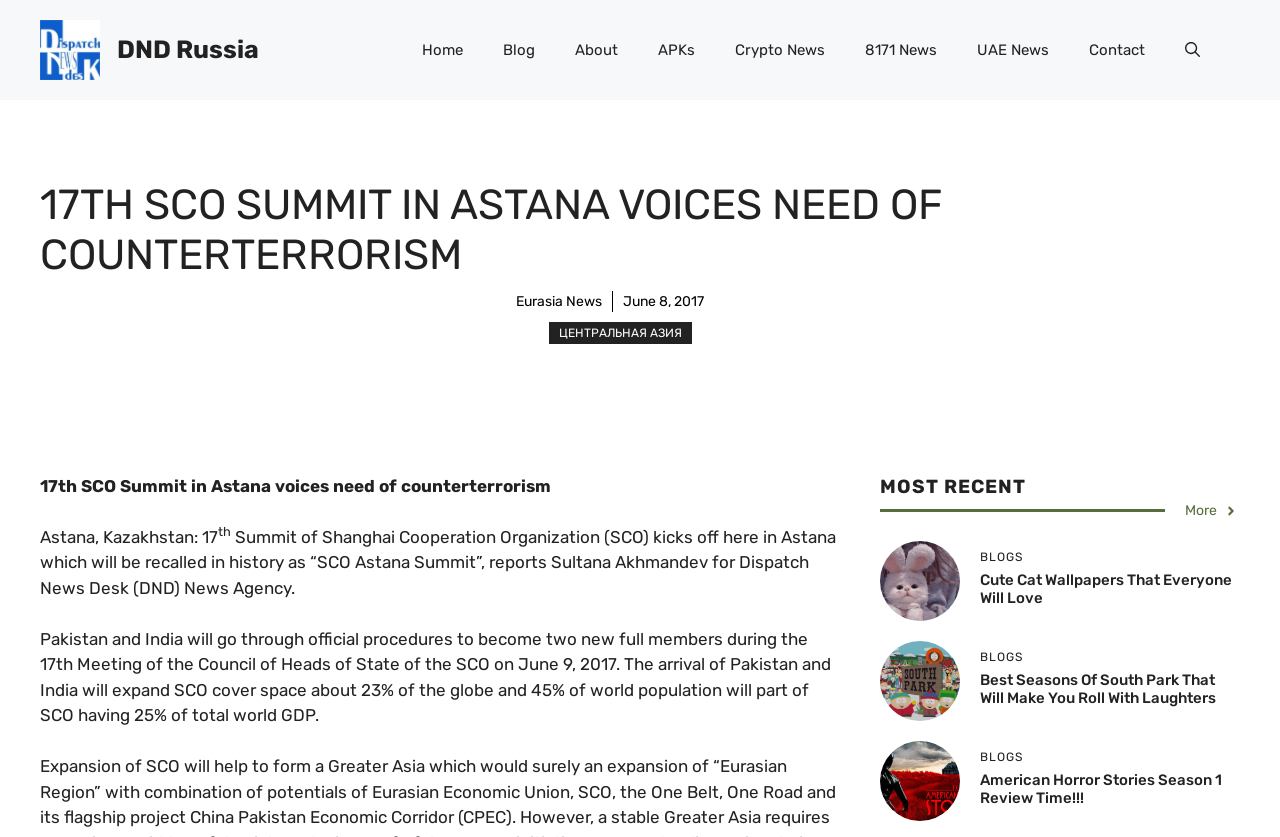Can you specify the bounding box coordinates of the area that needs to be clicked to fulfill the following instruction: "Visit the 'Eurasia News' page"?

[0.403, 0.35, 0.47, 0.37]